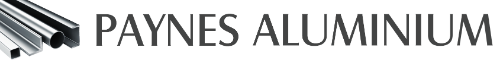Describe the image in great detail, covering all key points.

The image features the logo of Paynes Aluminium, prominently displaying the company name in bold, modern typography. It includes a stylized graphic representation of aluminium profiles, suggesting the company's focus on high-quality aluminium products. The sleek design and monochromatic color scheme highlight the metal’s versatility and strength, reflecting Paynes Aluminium's commitment to excellence in the industry. This logo embodies the brand's identity, catering to both commercial and residential markets by emphasizing their expertise in aluminium solutions.